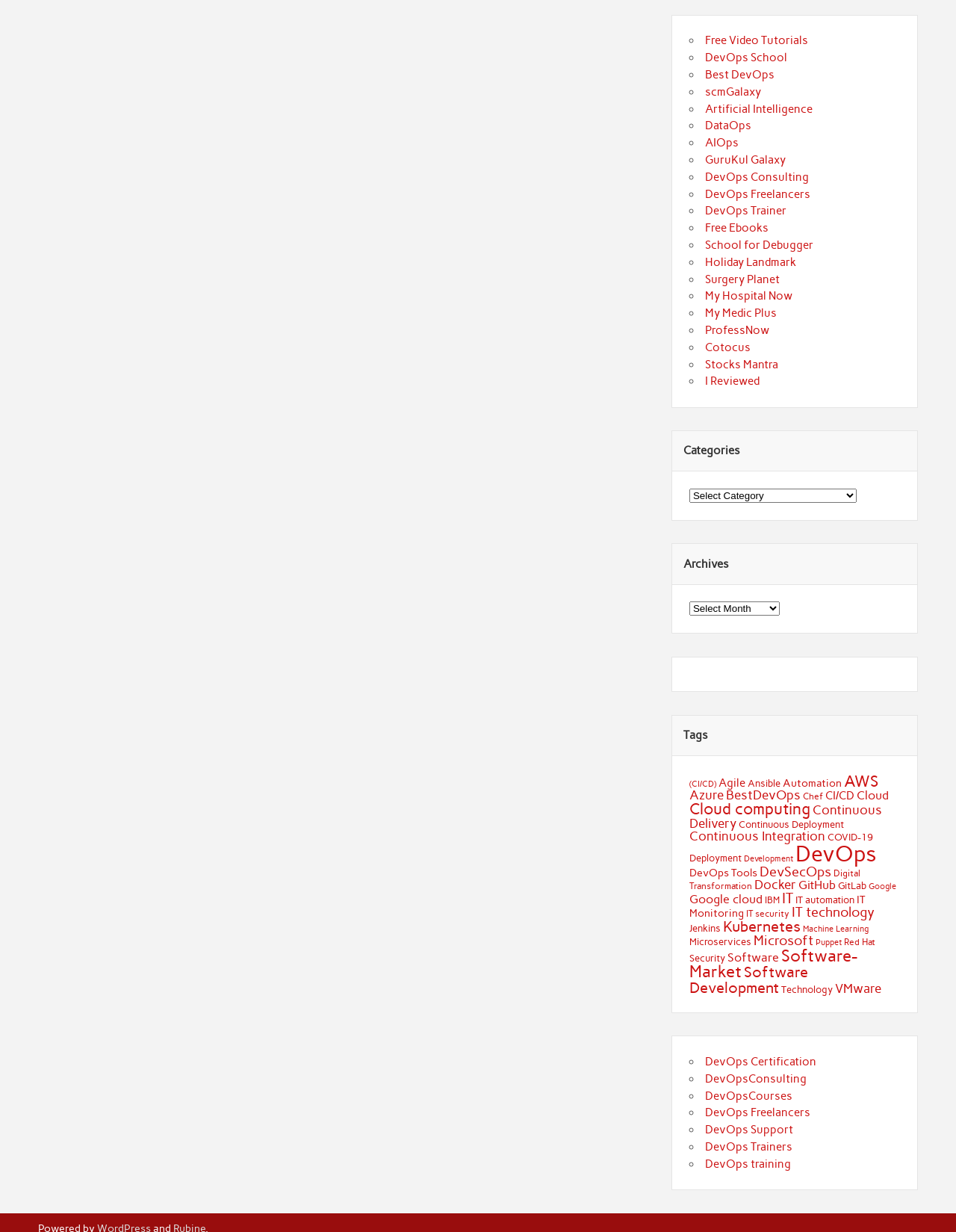What is the purpose of the 'Categories' combobox?
Your answer should be a single word or phrase derived from the screenshot.

Selecting categories